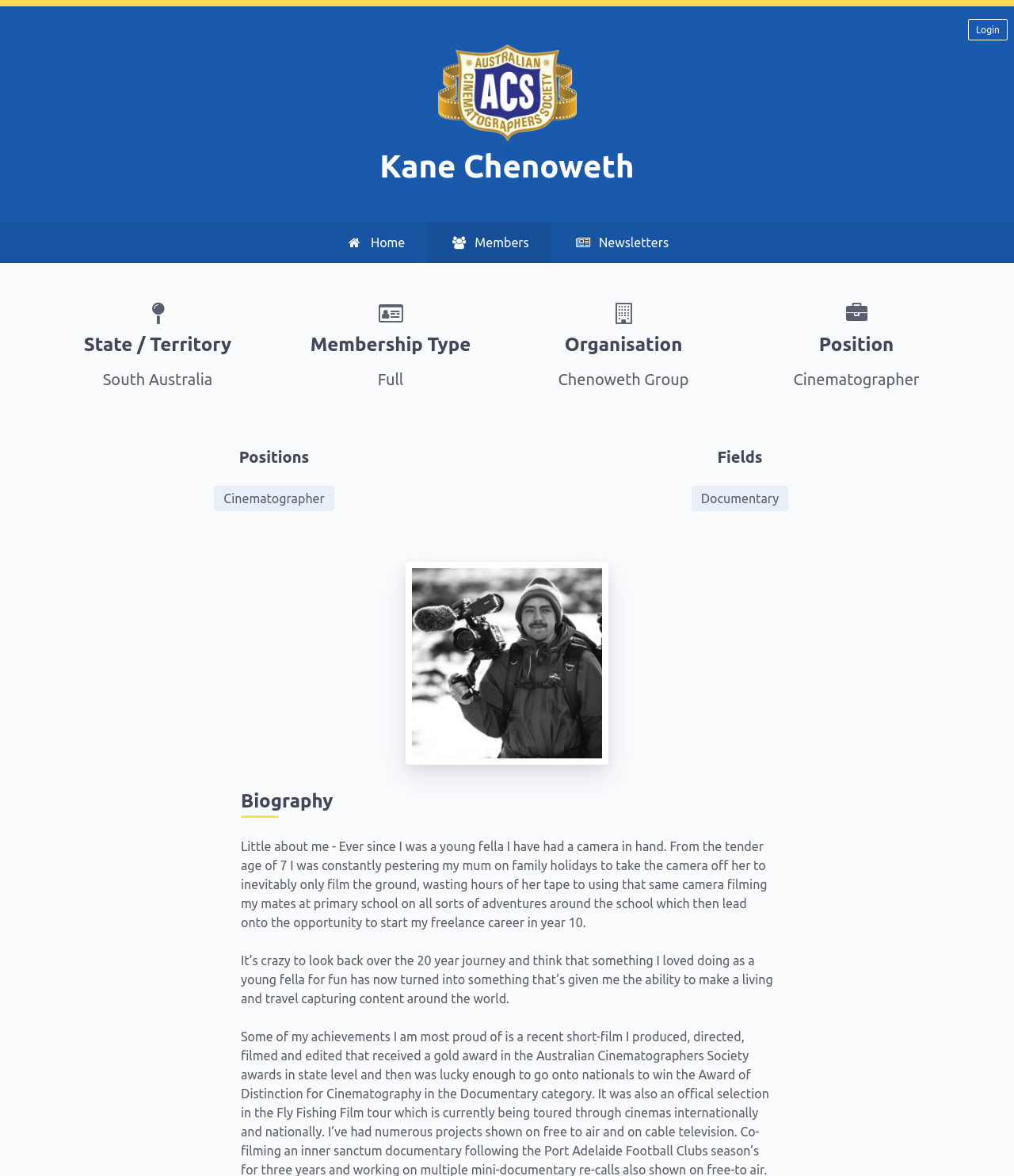Find the UI element described as: "Home" and predict its bounding box coordinates. Ensure the coordinates are four float numbers between 0 and 1, [left, top, right, bottom].

[0.319, 0.189, 0.421, 0.224]